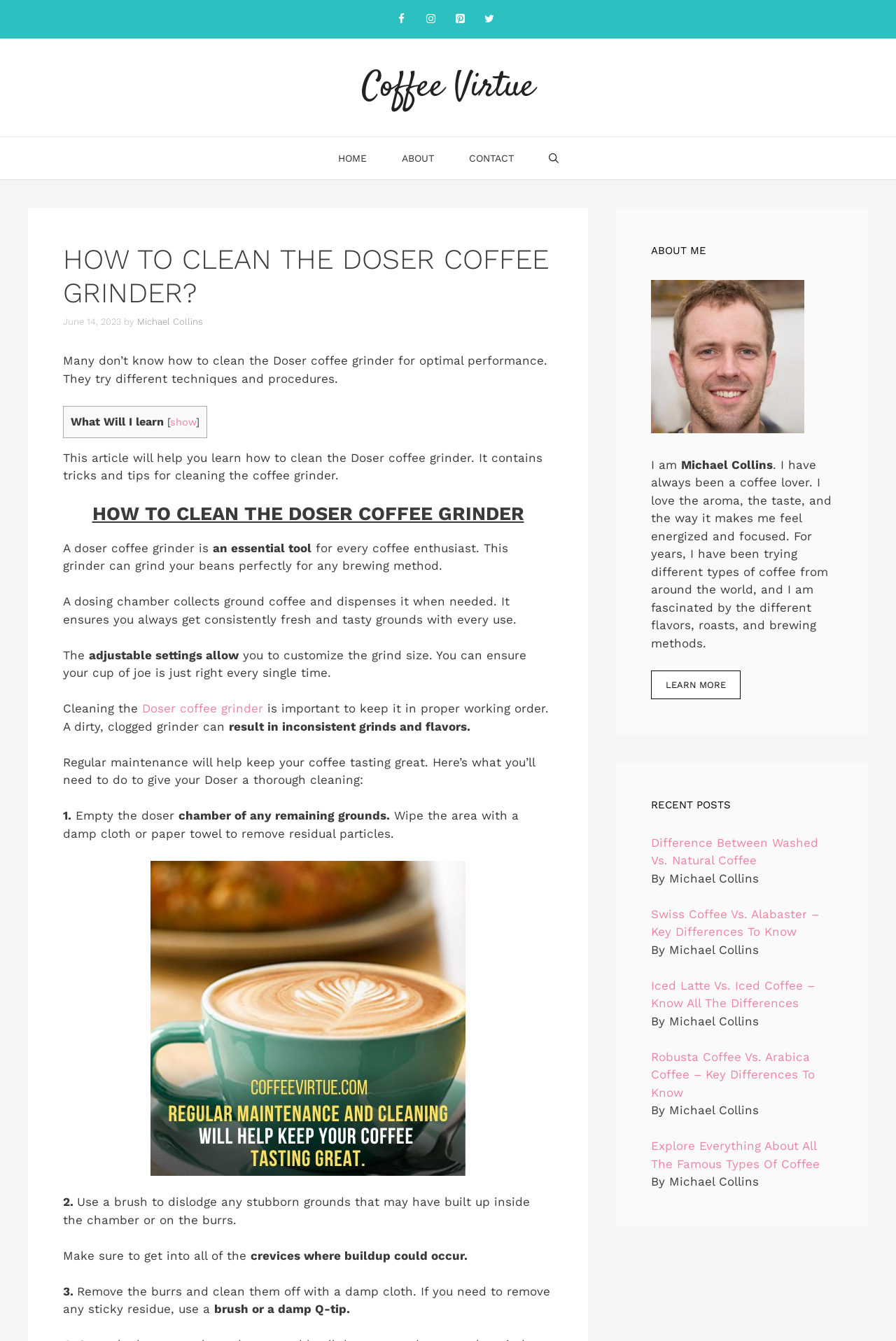Locate the bounding box coordinates of the area you need to click to fulfill this instruction: 'View the recent post 'Difference Between Washed Vs. Natural Coffee''. The coordinates must be in the form of four float numbers ranging from 0 to 1: [left, top, right, bottom].

[0.727, 0.623, 0.913, 0.647]